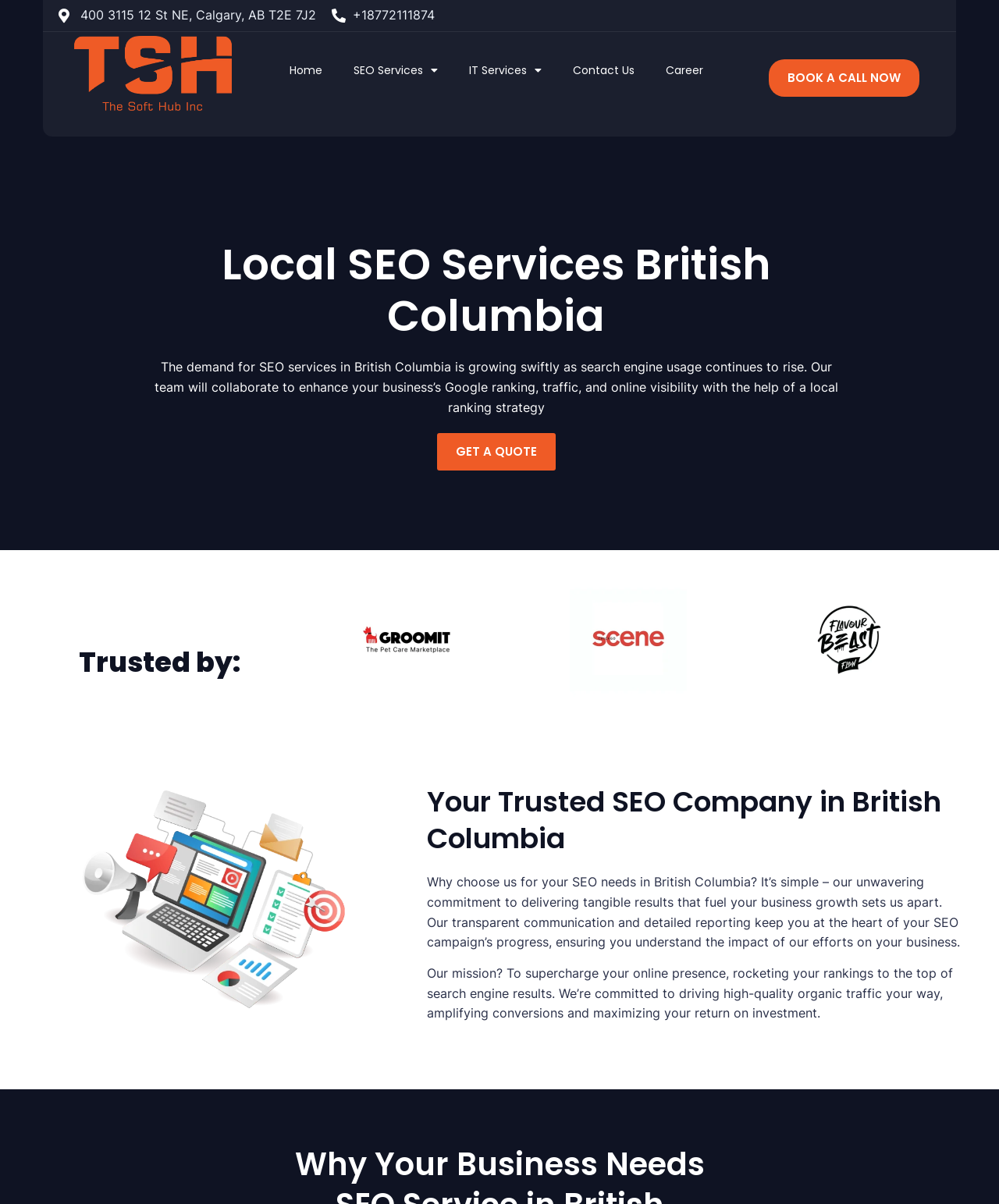Identify the bounding box coordinates for the UI element mentioned here: "July 5, 2023". Provide the coordinates as four float values between 0 and 1, i.e., [left, top, right, bottom].

[0.45, 0.165, 0.539, 0.182]